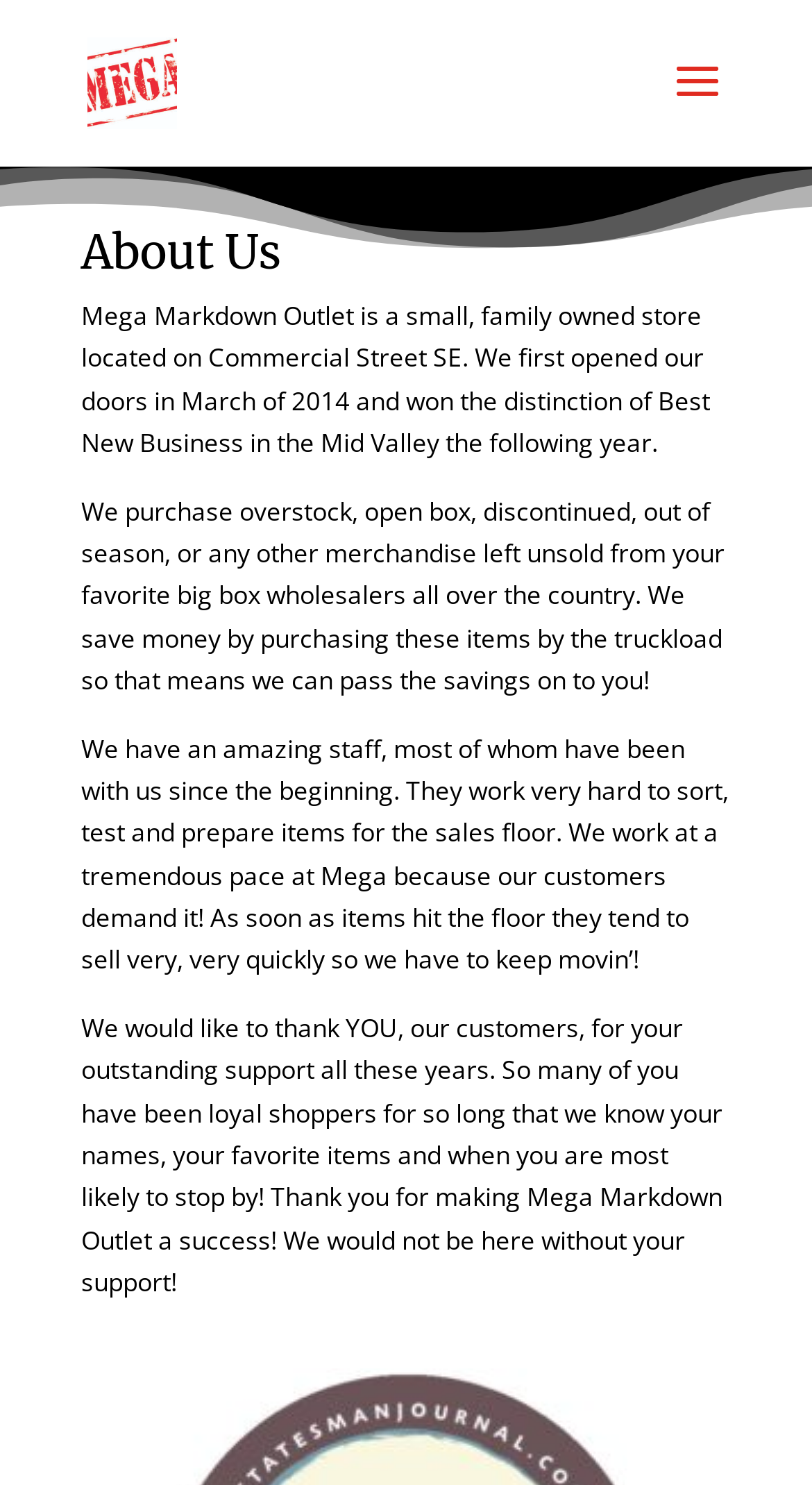What is the distinction won by Mega Markdown Outlet in 2015?
Based on the image, answer the question with a single word or brief phrase.

Best New Business